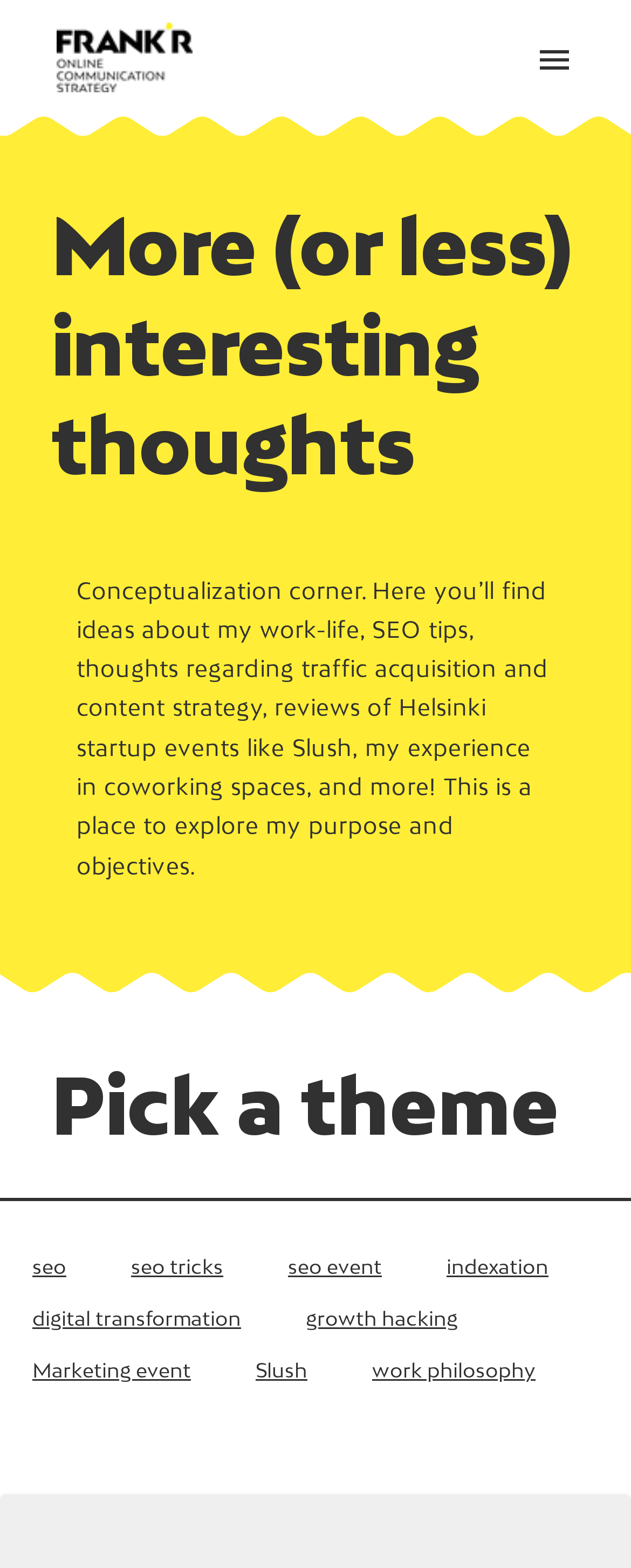How many theme options are available?
Answer the question in a detailed and comprehensive manner.

The 'Pick a theme' section has 7 links to different themes, including SEO, SEO tricks, SEO event, indexation, digital transformation, growth hacking, and Marketing event, indicating that there are 7 theme options available.